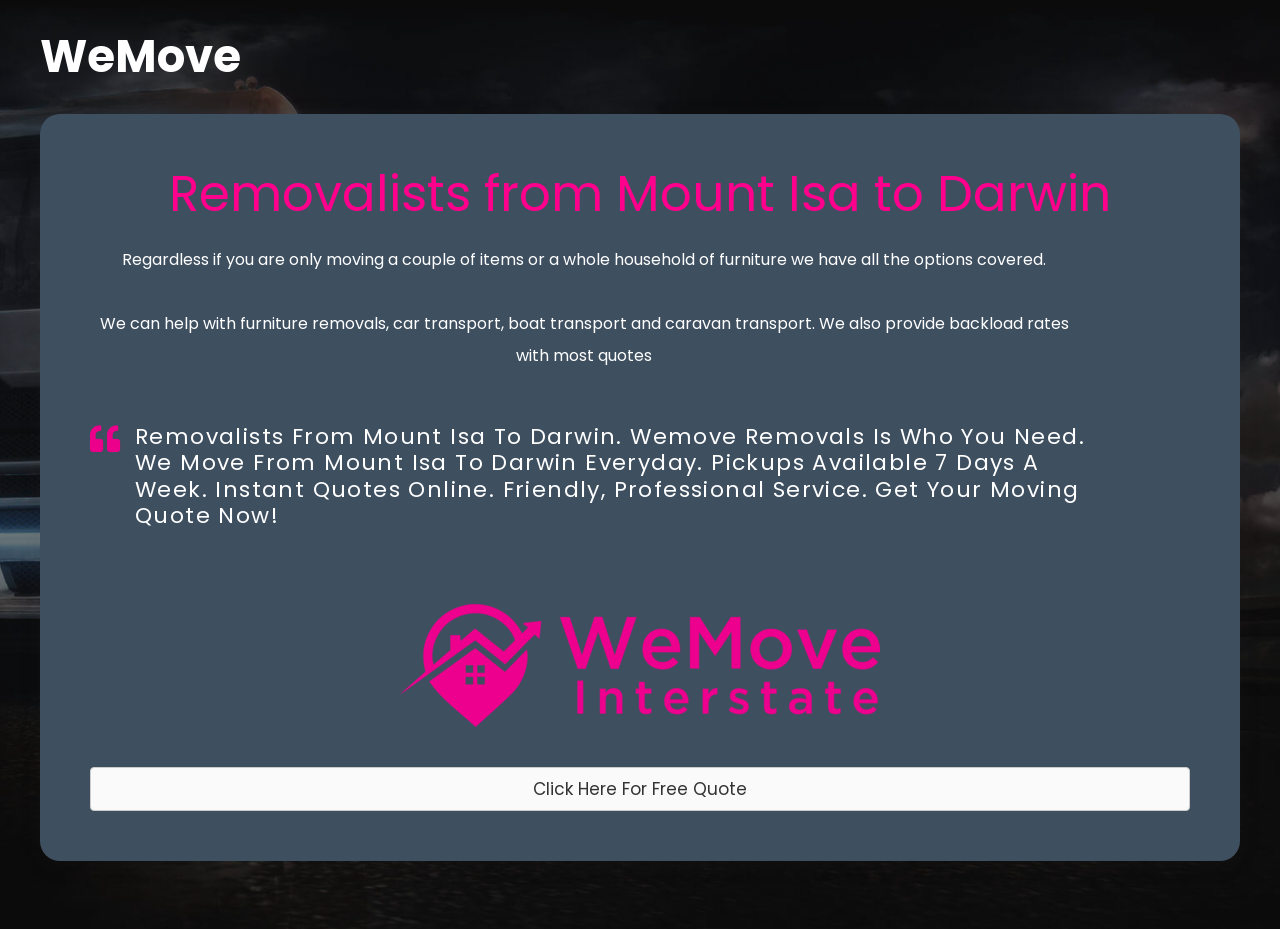What is the company name? Based on the screenshot, please respond with a single word or phrase.

WeMove